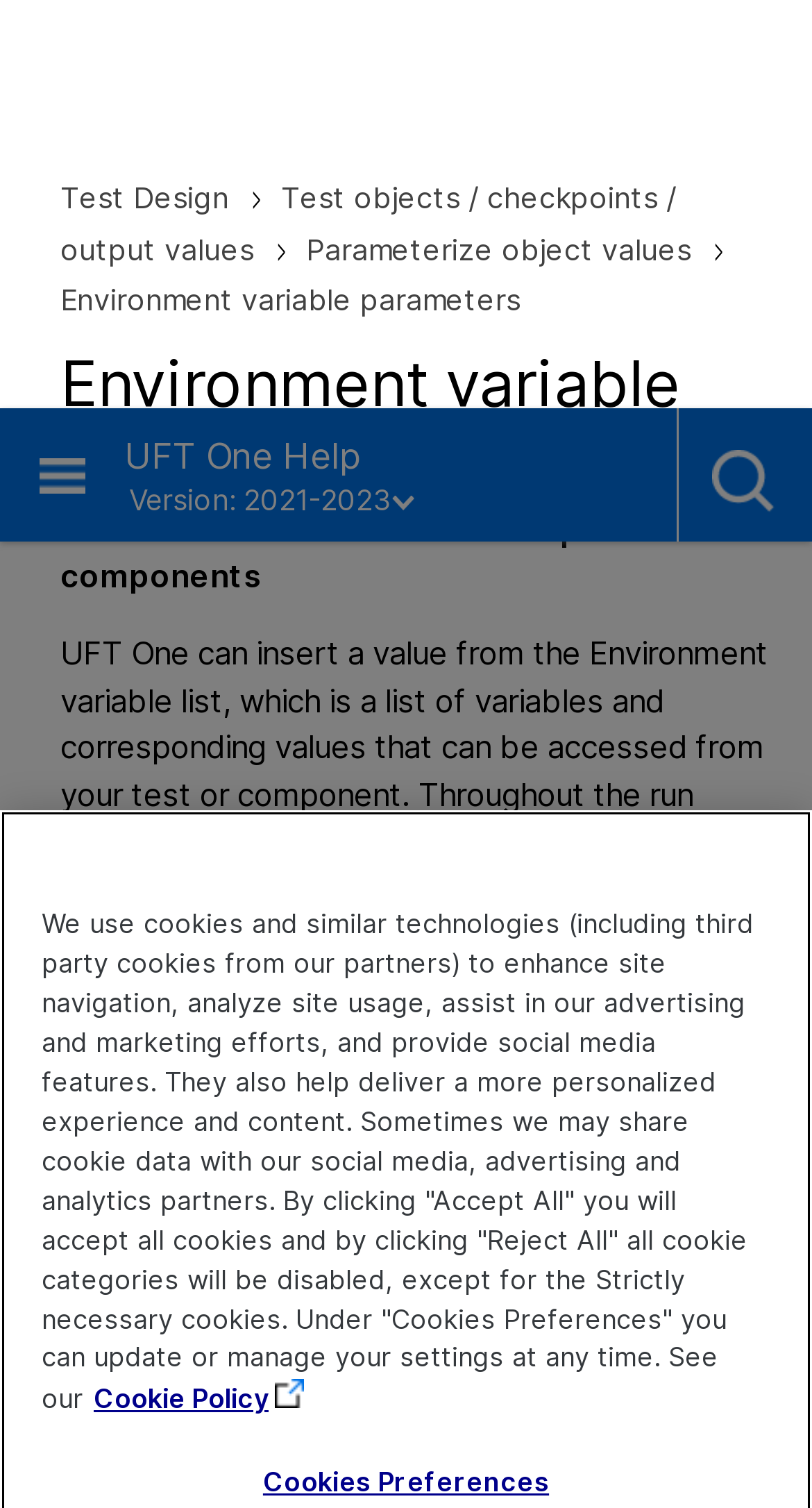Determine the bounding box coordinates for the UI element matching this description: "aria-label="Show Navigation Panel"".

[0.015, 0.011, 0.138, 0.077]